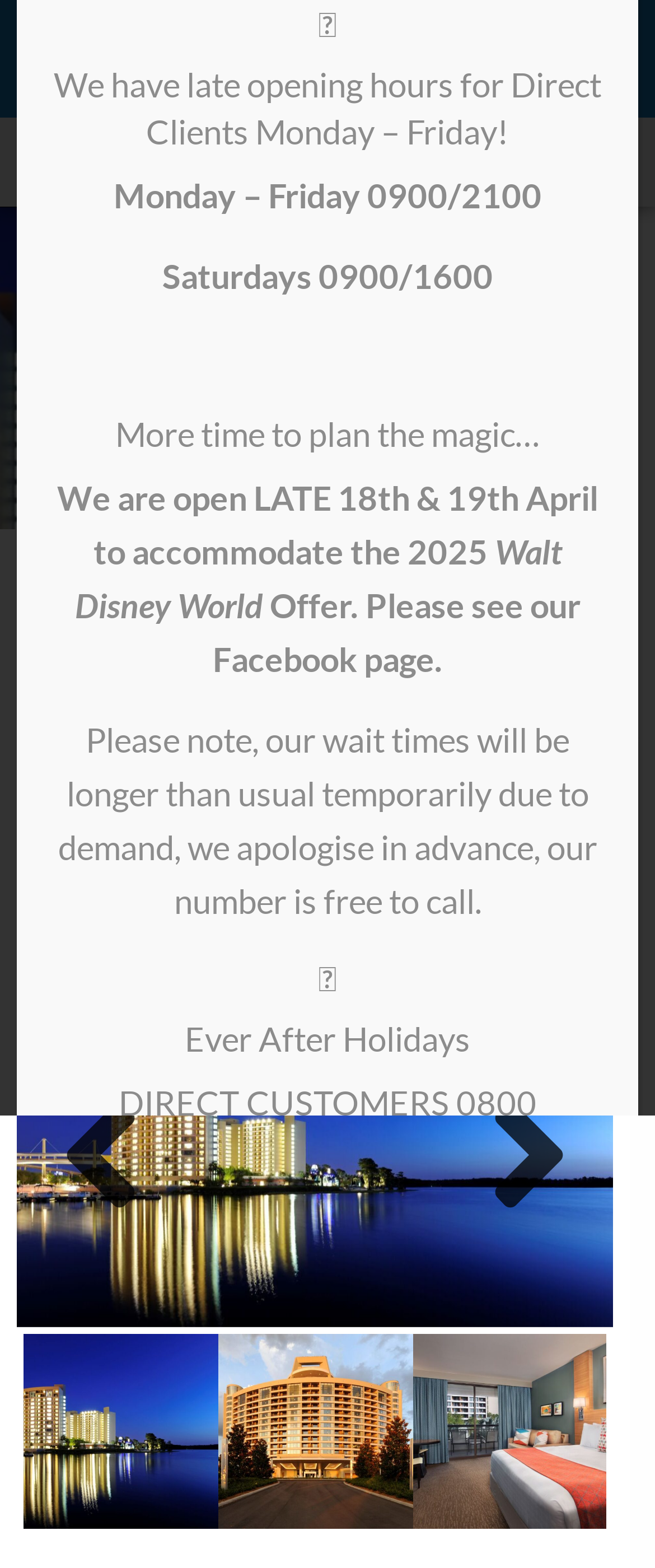Extract the main headline from the webpage and generate its text.

Bay Lake Tower at Disney’s Contemporary Resort